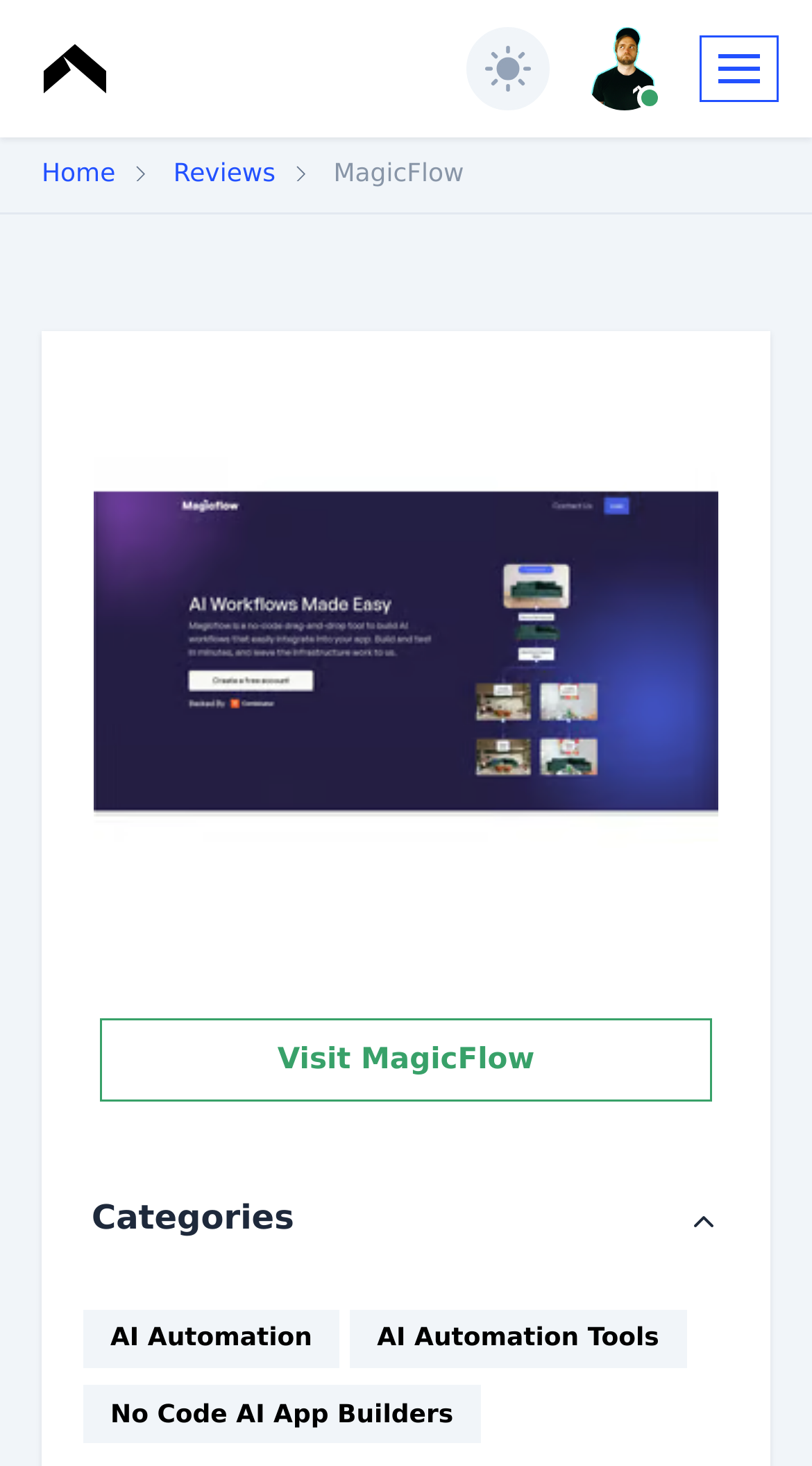Craft a detailed narrative of the webpage's structure and content.

The webpage is a review page for MagicFlow, with a focus on SERP reviews. At the top left, there is a SERP logo, which is an image linked to the SERP homepage. Next to it, on the top right, there is a theme switch button, allowing users to toggle between different themes. 

Below the logo, there is a navigation bar with three links: "Home", "Reviews", and "MagicFlow", which is the current page. 

On the left side of the page, there is a MagicFlow company image, which is a large image that takes up most of the left side of the page. Below the image, there is a "Visit MagicFlow" link. 

On the right side of the page, there is a categories button with a dropdown menu, which is currently expanded. The dropdown menu has three links: "AI Automation", "AI Automation Tools", and "No Code AI App Builders". 

At the top right corner, there is a default avatar image, which is linked to a user profile. Next to it, there is a toggle navigation button, which controls the navigation bar.